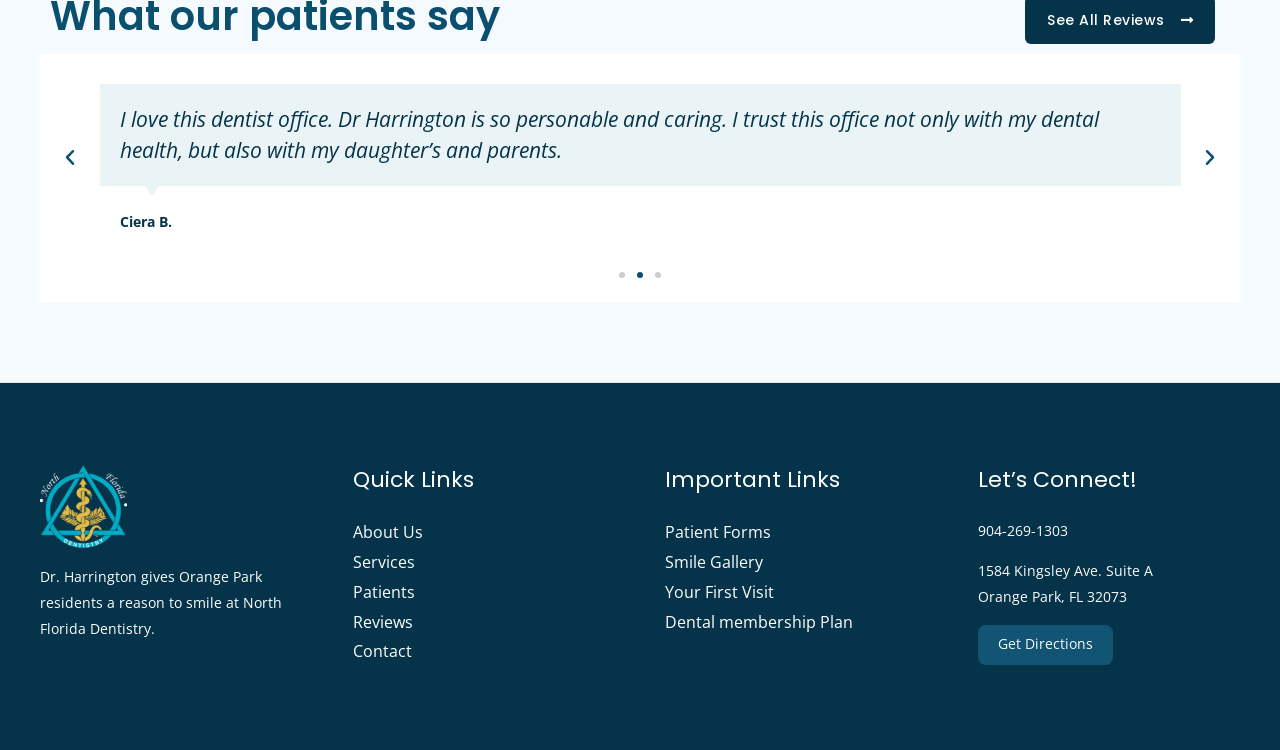Determine the bounding box coordinates of the section I need to click to execute the following instruction: "View reviews". Provide the coordinates as four float numbers between 0 and 1, i.e., [left, top, right, bottom].

[0.275, 0.814, 0.322, 0.843]